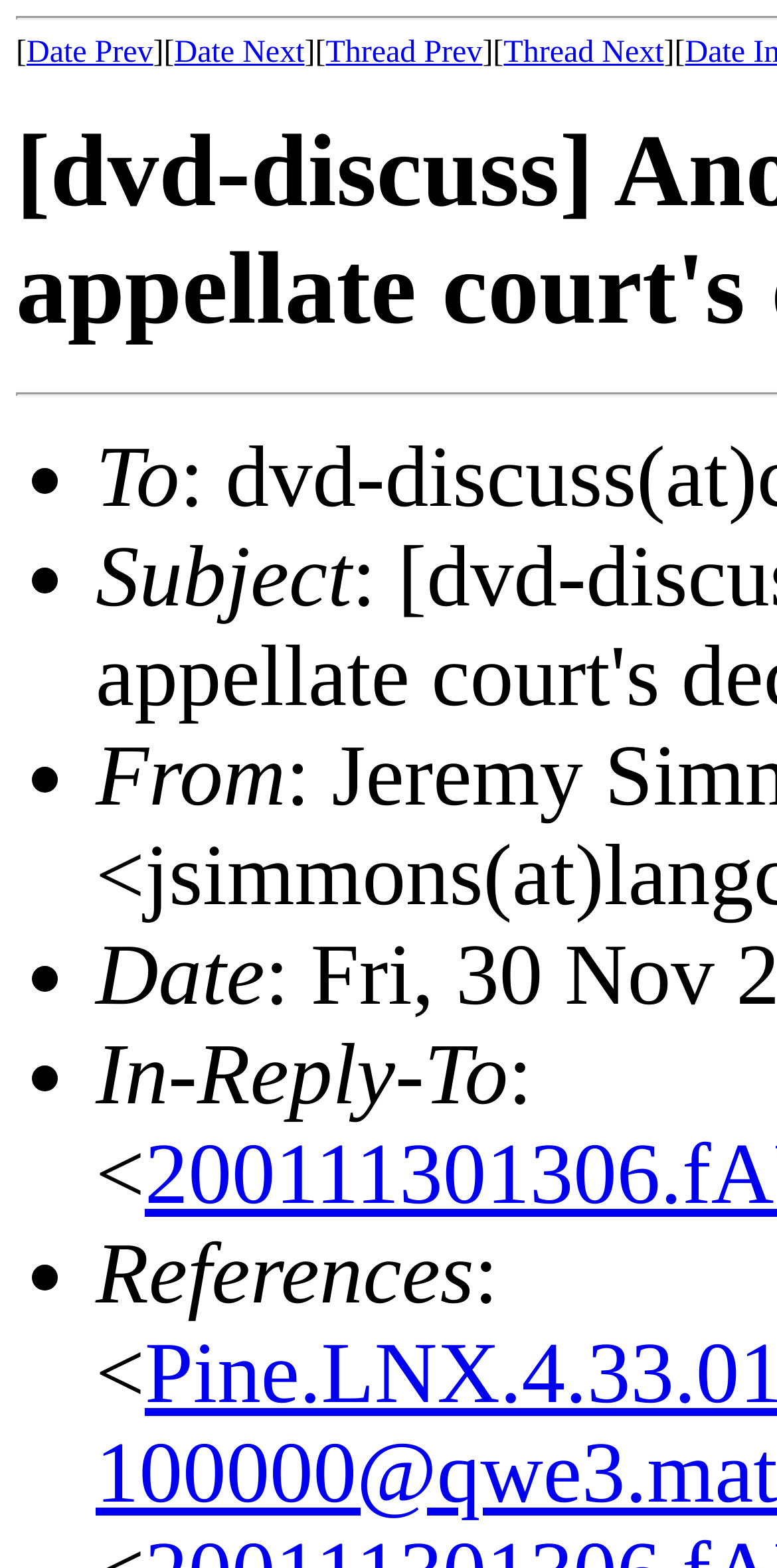What is the format of the email metadata labels?
Provide a short answer using one word or a brief phrase based on the image.

Label: value